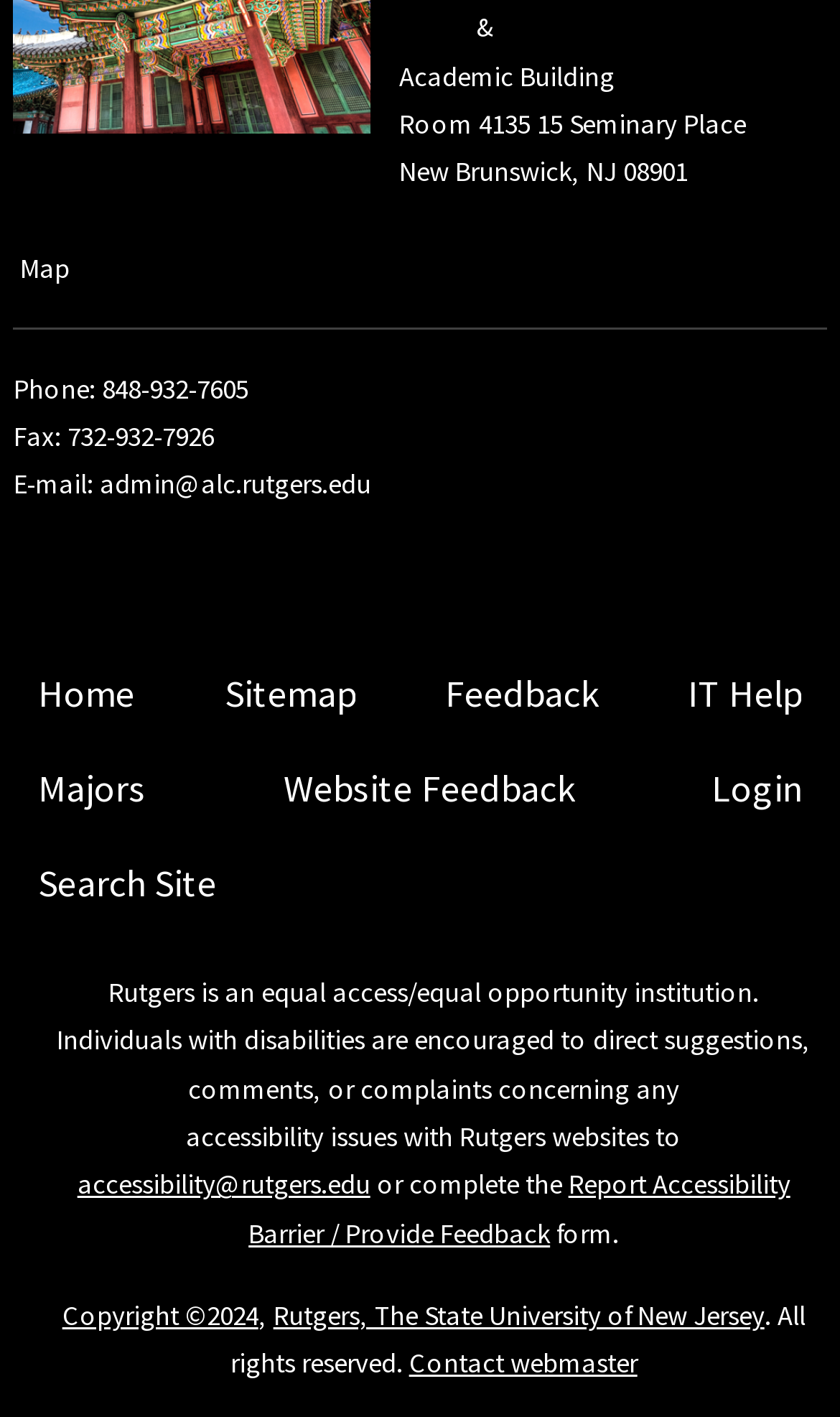Determine the coordinates of the bounding box for the clickable area needed to execute this instruction: "Report accessibility barrier".

[0.296, 0.823, 0.941, 0.881]